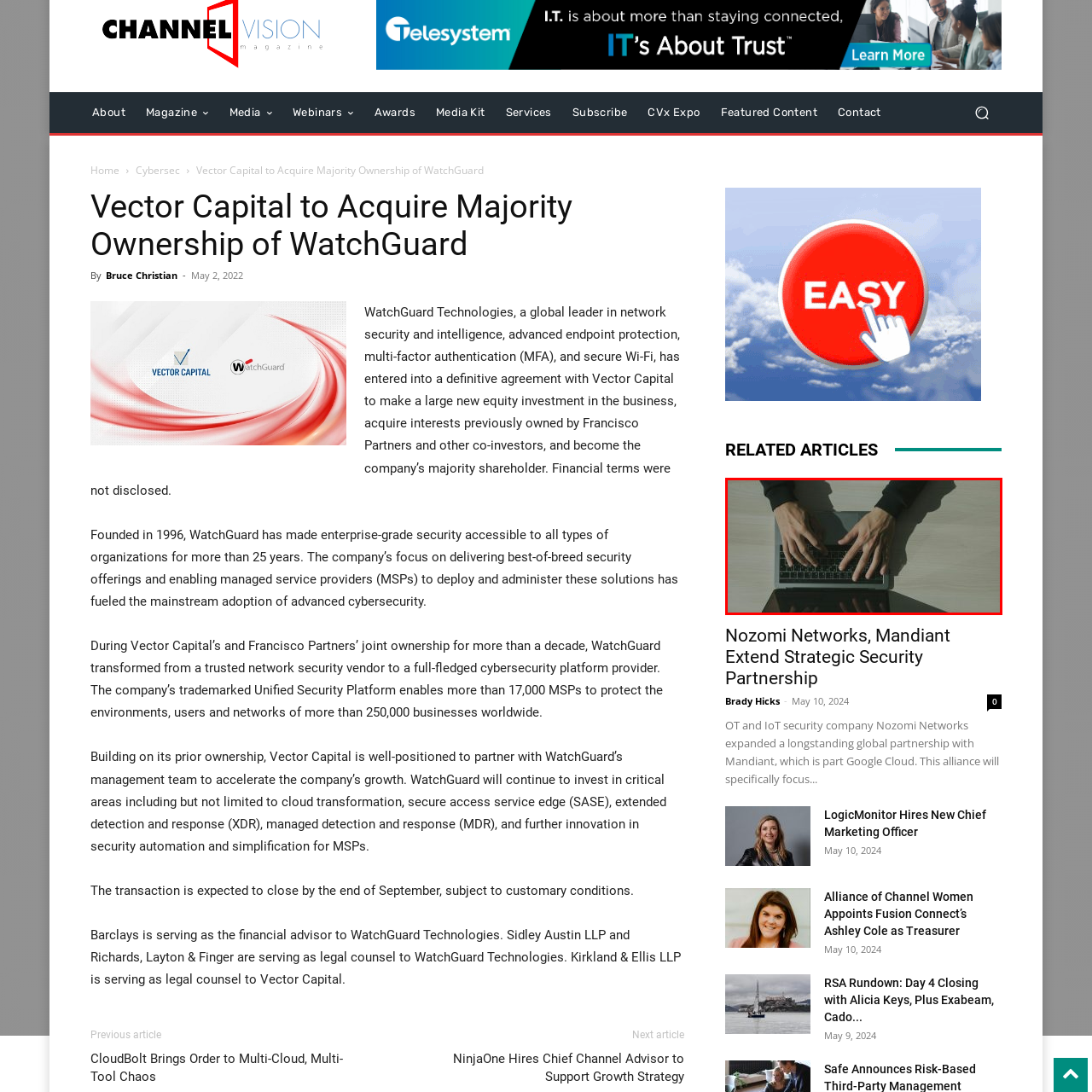Describe in detail what is depicted in the image enclosed by the red lines.

The image captures a top-down view of a person’s hands skillfully typing on a sleek laptop keyboard. The soft, natural light illuminates the scene, casting gentle shadows on the smooth wooden surface beneath. The individual appears focused, with fingers gracefully positioned on the keys, reflecting an active engagement in a task like coding or writing. The laptop itself blends seamlessly into the minimalist workspace, emphasizing a modern, technological aesthetic. This visual encapsulates the essence of productivity and the contemporary digital lifestyle.